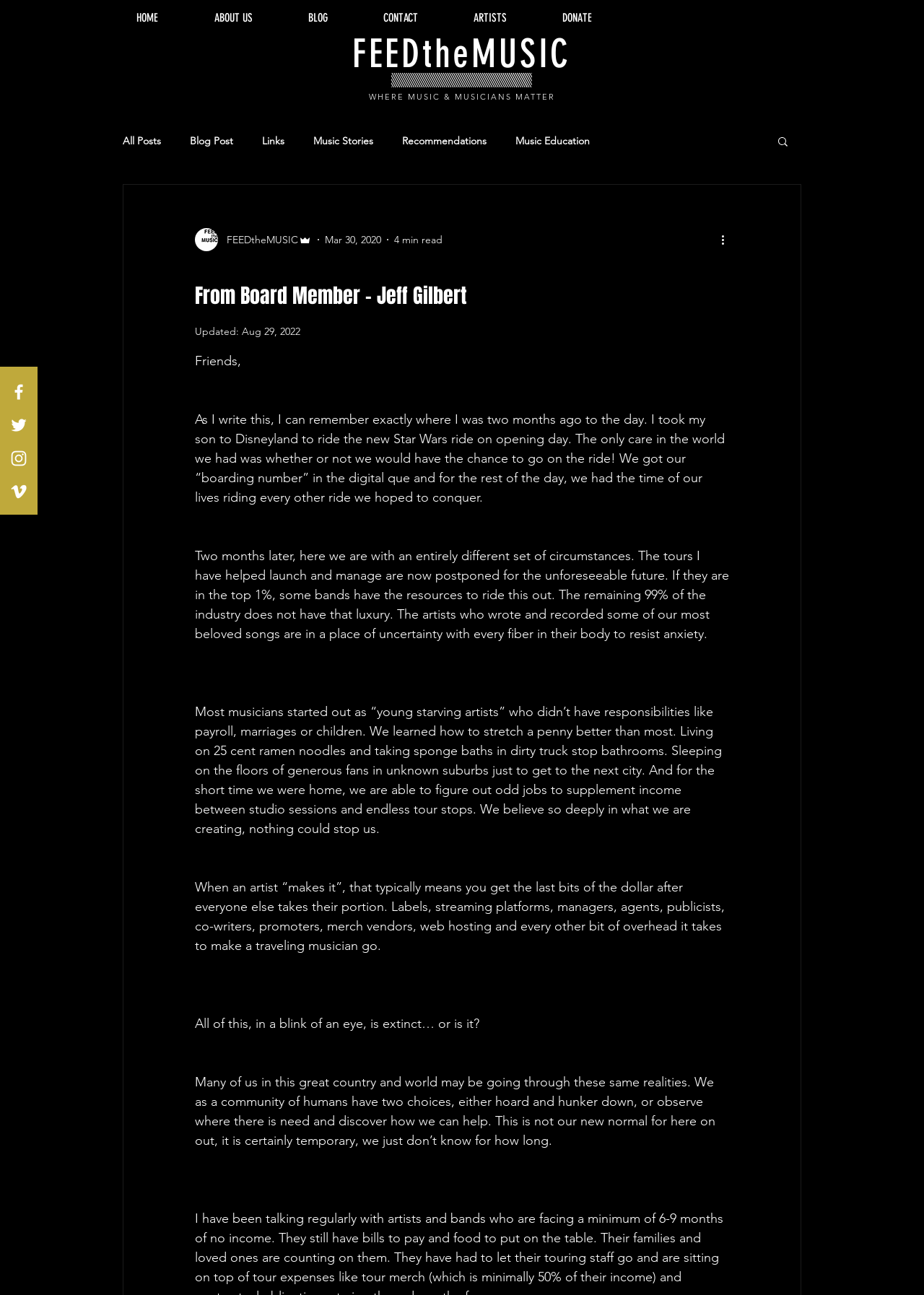What is the author's tone in the blog post?
Provide a well-explained and detailed answer to the question.

The author's tone in the blog post is reflective, as they look back on their recent experience with their son and contrast it with the current situation of the music industry during the pandemic. The author's tone is also somewhat nostalgic and concerned for the well-being of musicians.